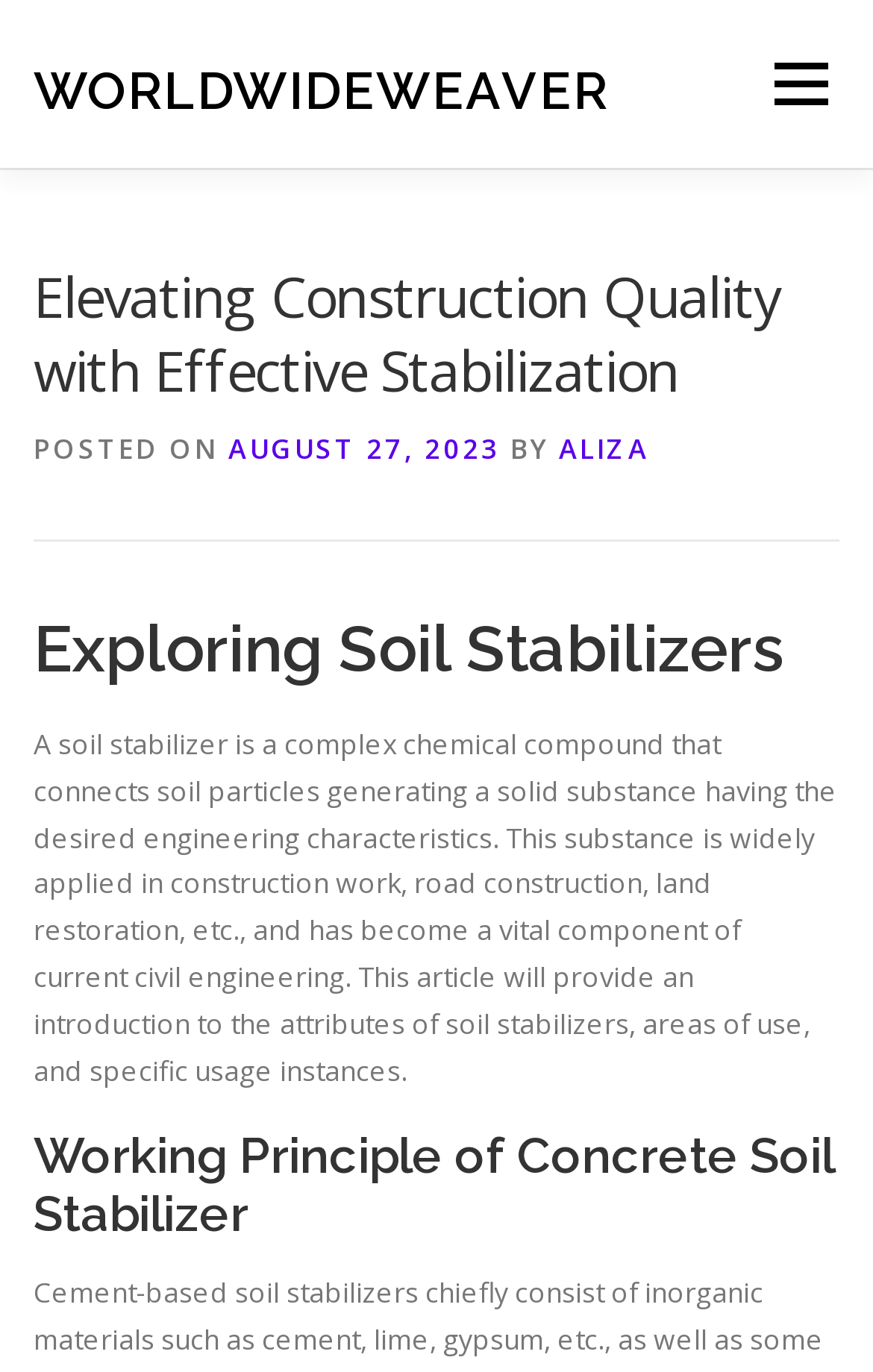Extract the bounding box coordinates of the UI element described: "August 27, 2023". Provide the coordinates in the format [left, top, right, bottom] with values ranging from 0 to 1.

[0.262, 0.313, 0.573, 0.341]